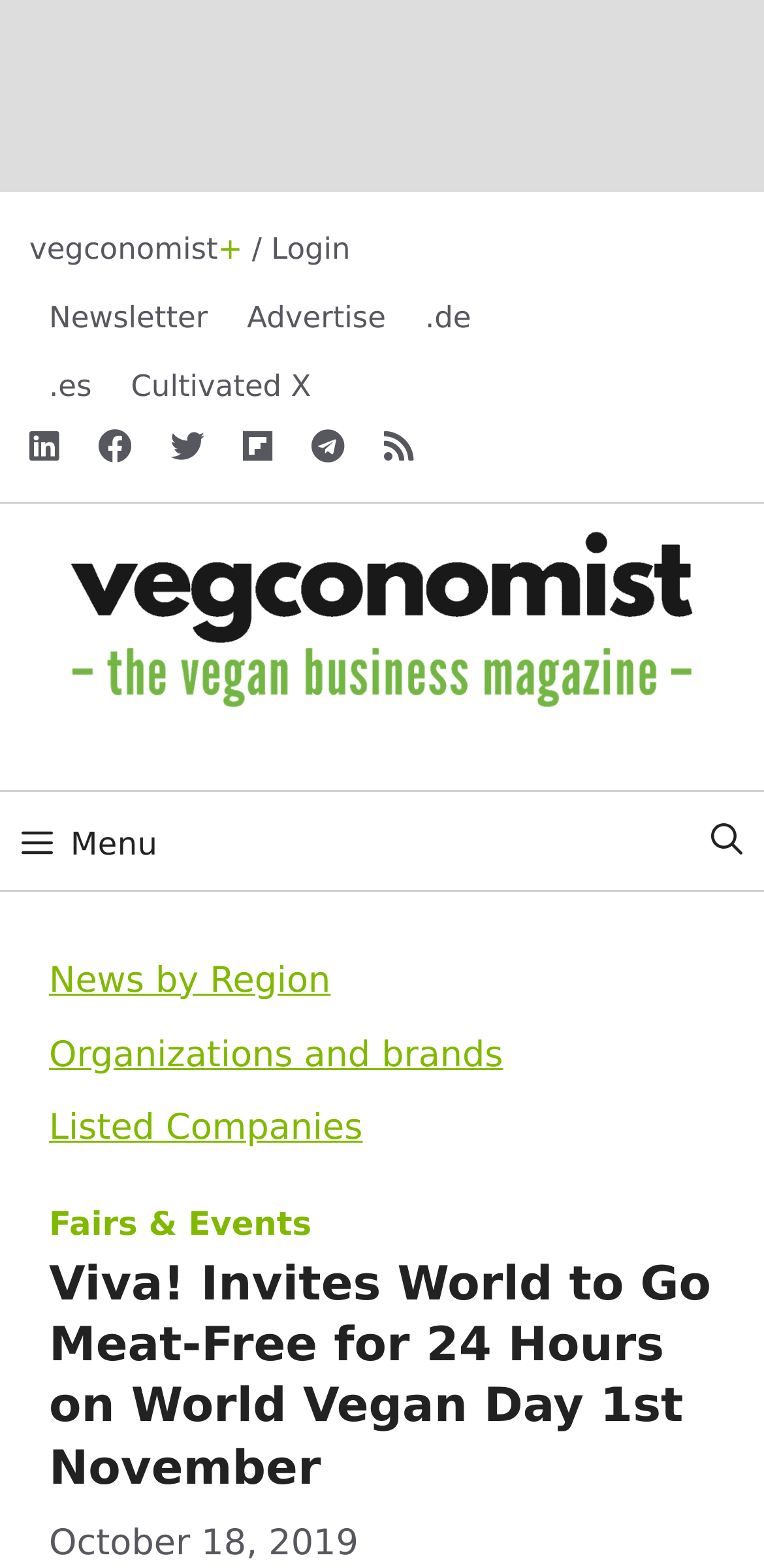Highlight the bounding box coordinates of the element that should be clicked to carry out the following instruction: "search for something". The coordinates must be given as four float numbers ranging from 0 to 1, i.e., [left, top, right, bottom].

[0.91, 0.508, 0.992, 0.563]